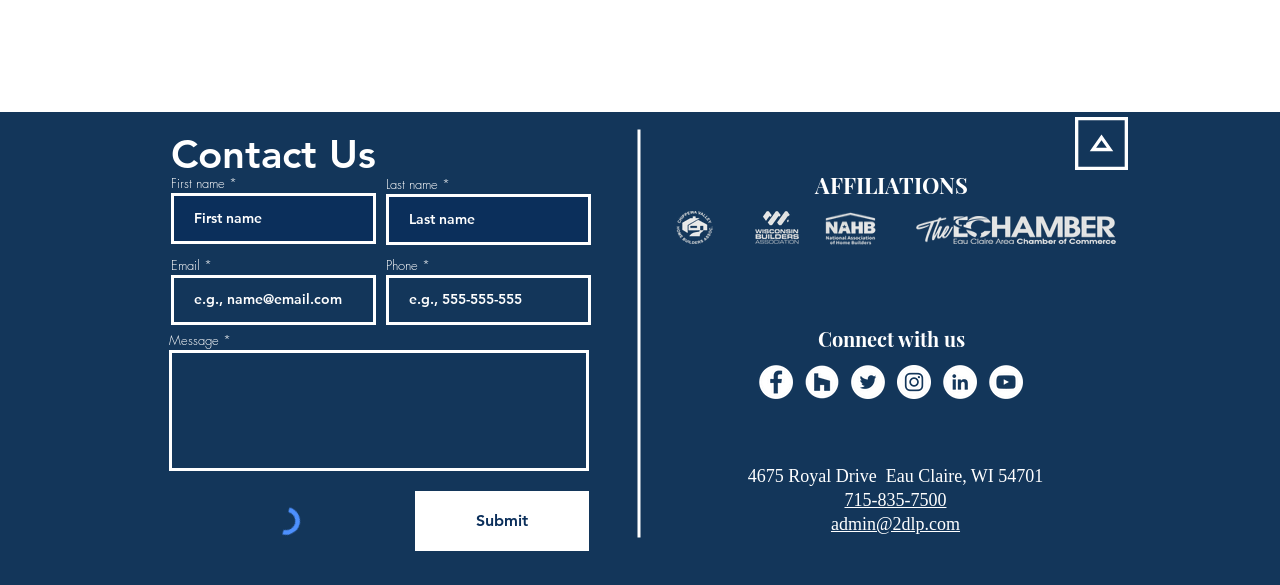Answer the question with a brief word or phrase:
How can users contact the organization by phone?

715-835-7500